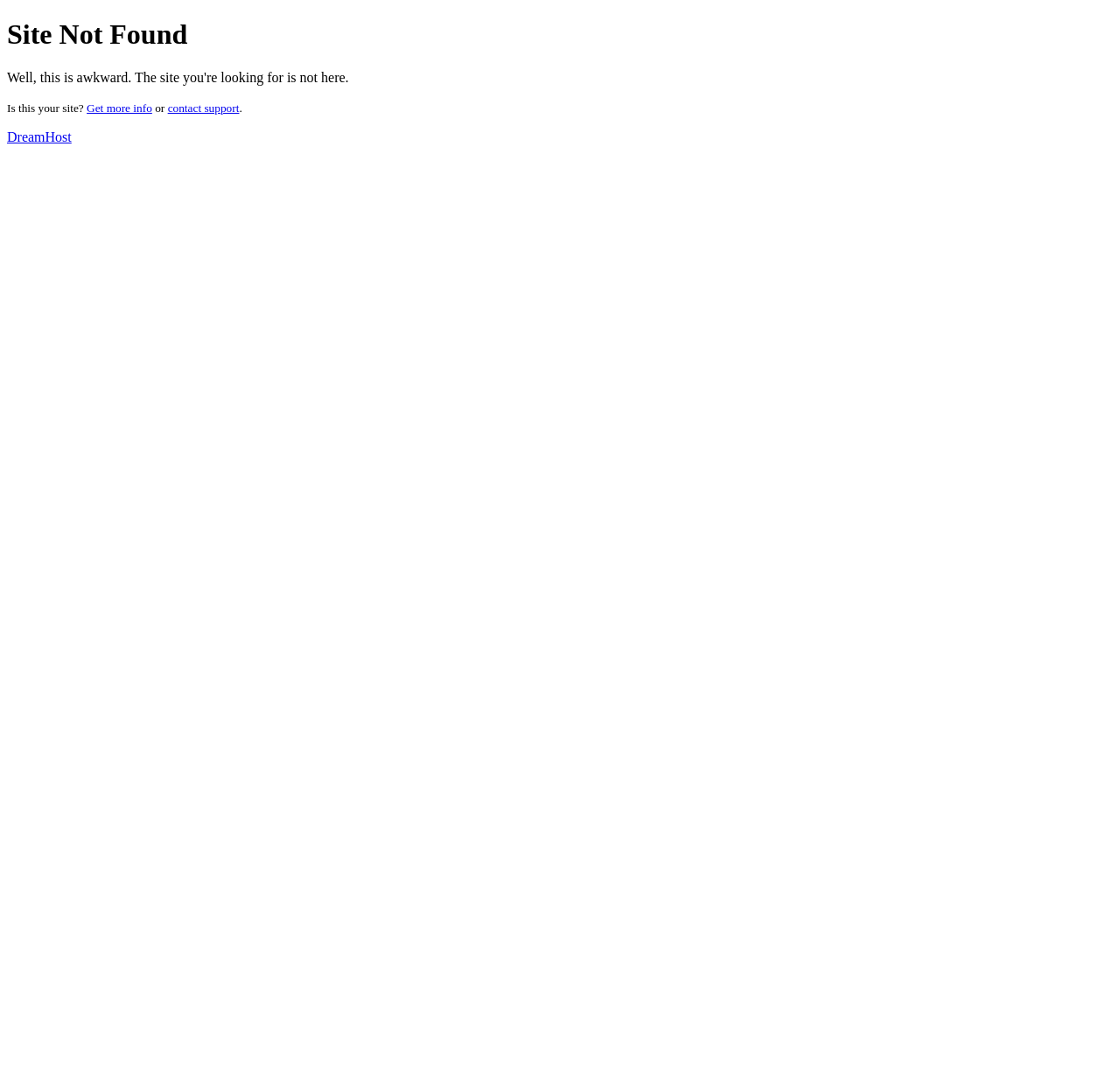What is the alternative to getting more info?
Based on the image, provide a one-word or brief-phrase response.

contact support